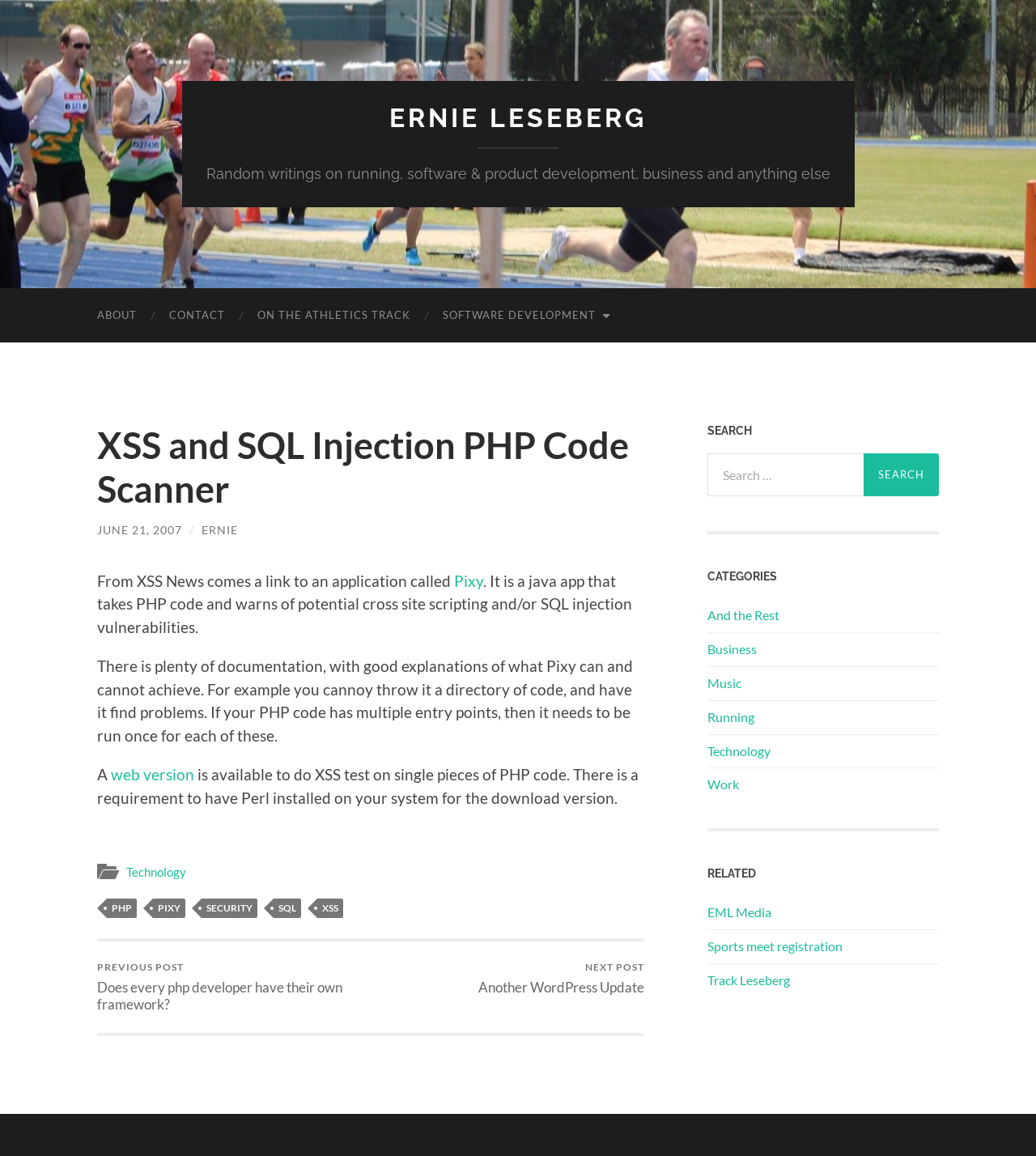What is the name of the author of this blog? From the image, respond with a single word or brief phrase.

Ernie Leseberg